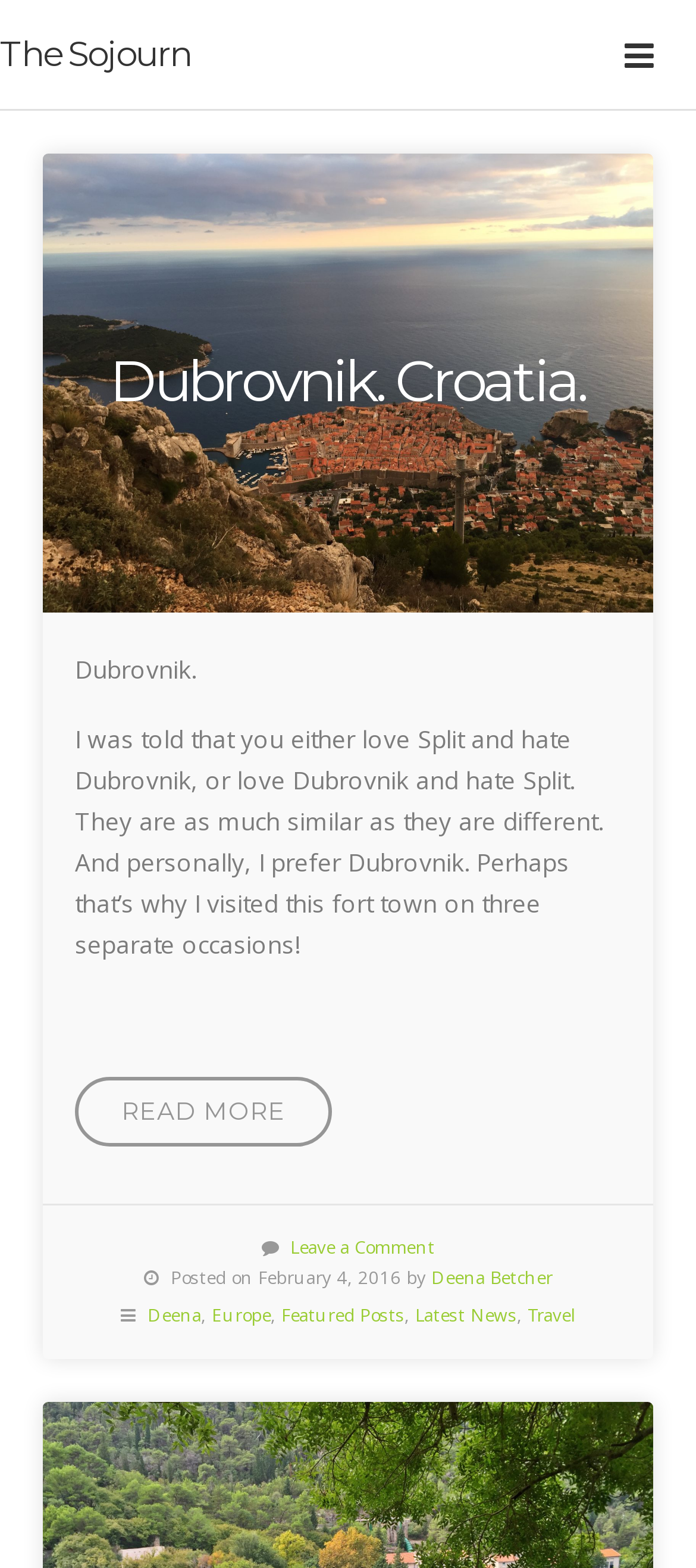From the webpage screenshot, predict the bounding box coordinates (top-left x, top-left y, bottom-right x, bottom-right y) for the UI element described here: Leave a Comment

[0.417, 0.789, 0.624, 0.804]